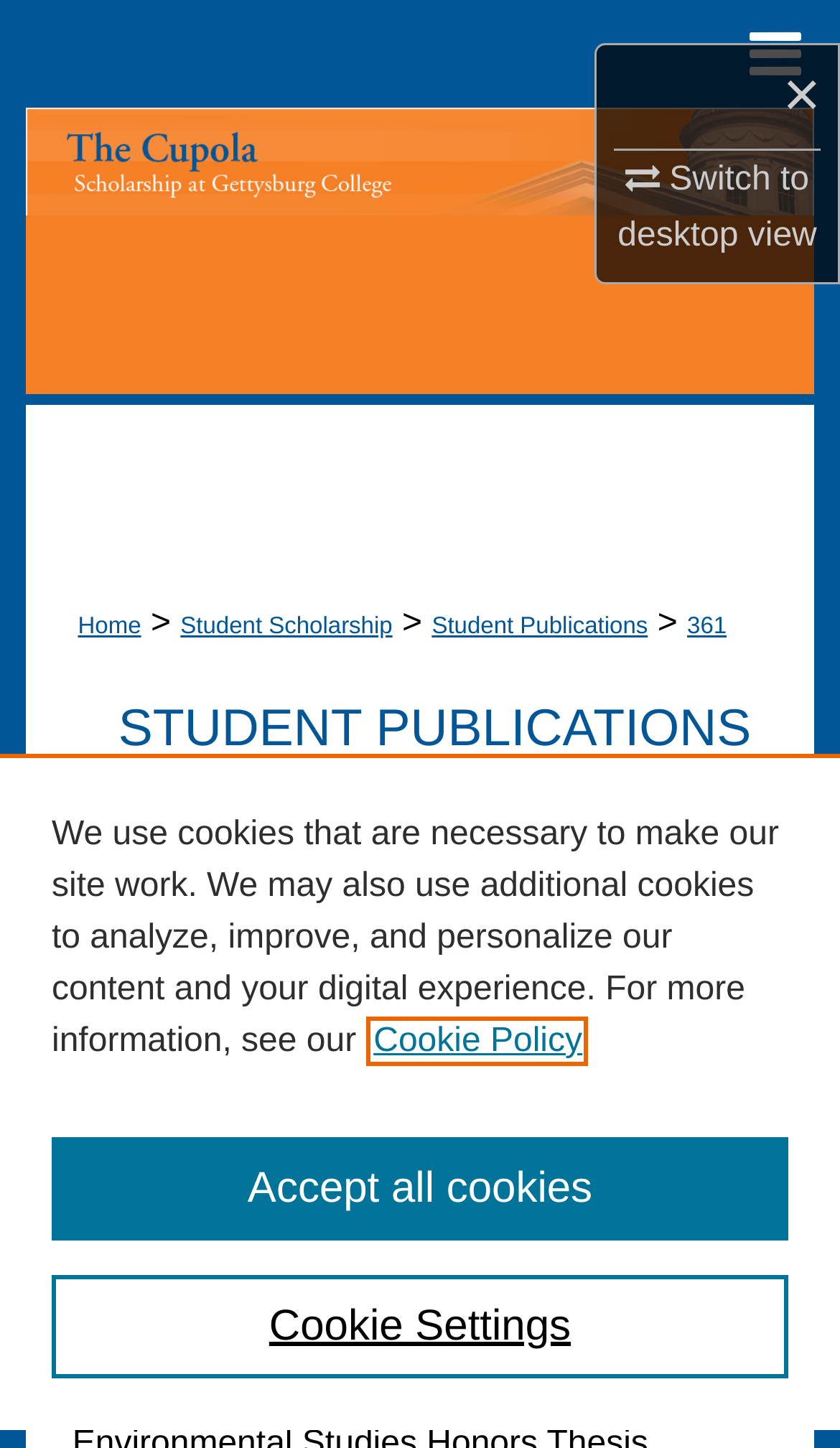What is the name of the collection mentioned?
Kindly offer a comprehensive and detailed response to the question.

I found the answer by looking at the heading element with the text 'The Cupola: Scholarship at Gettysburg College' which is located at the top of the page.